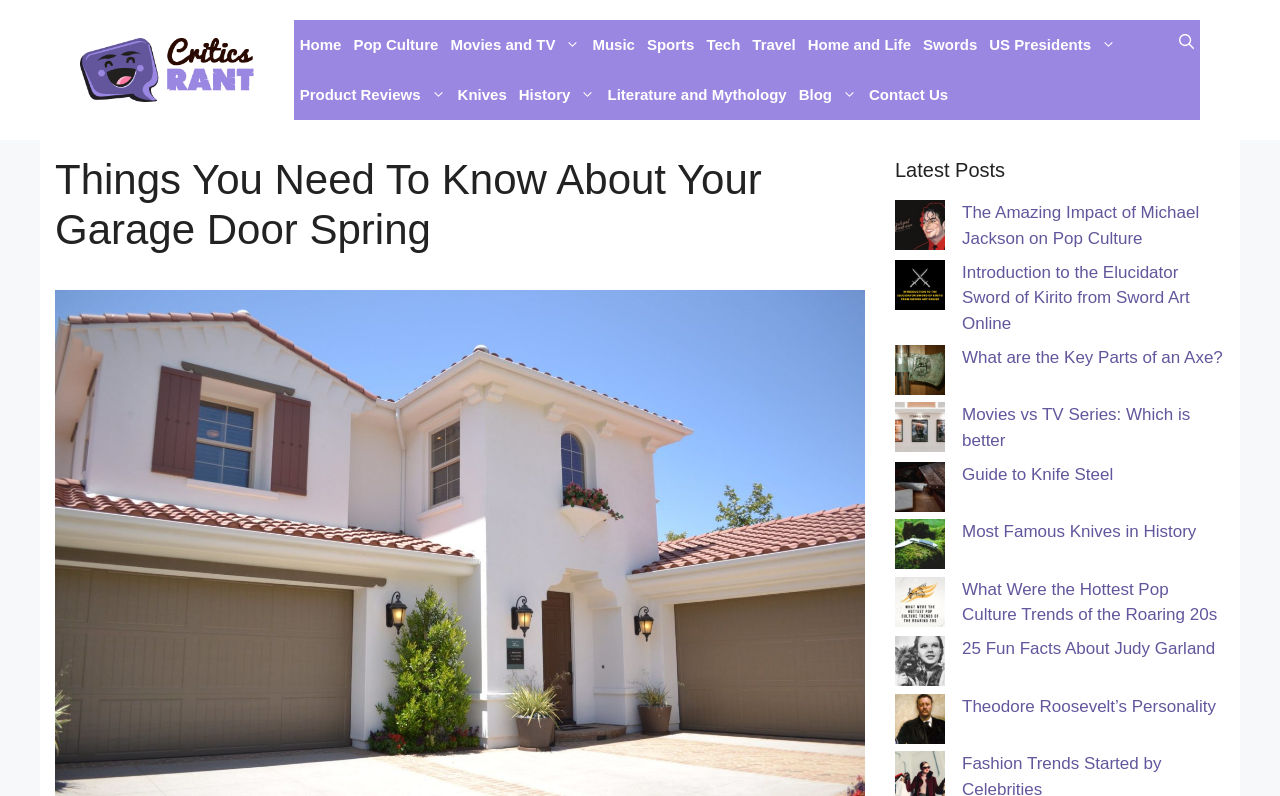Please reply to the following question using a single word or phrase: 
How many categories are listed in the navigation menu?

12